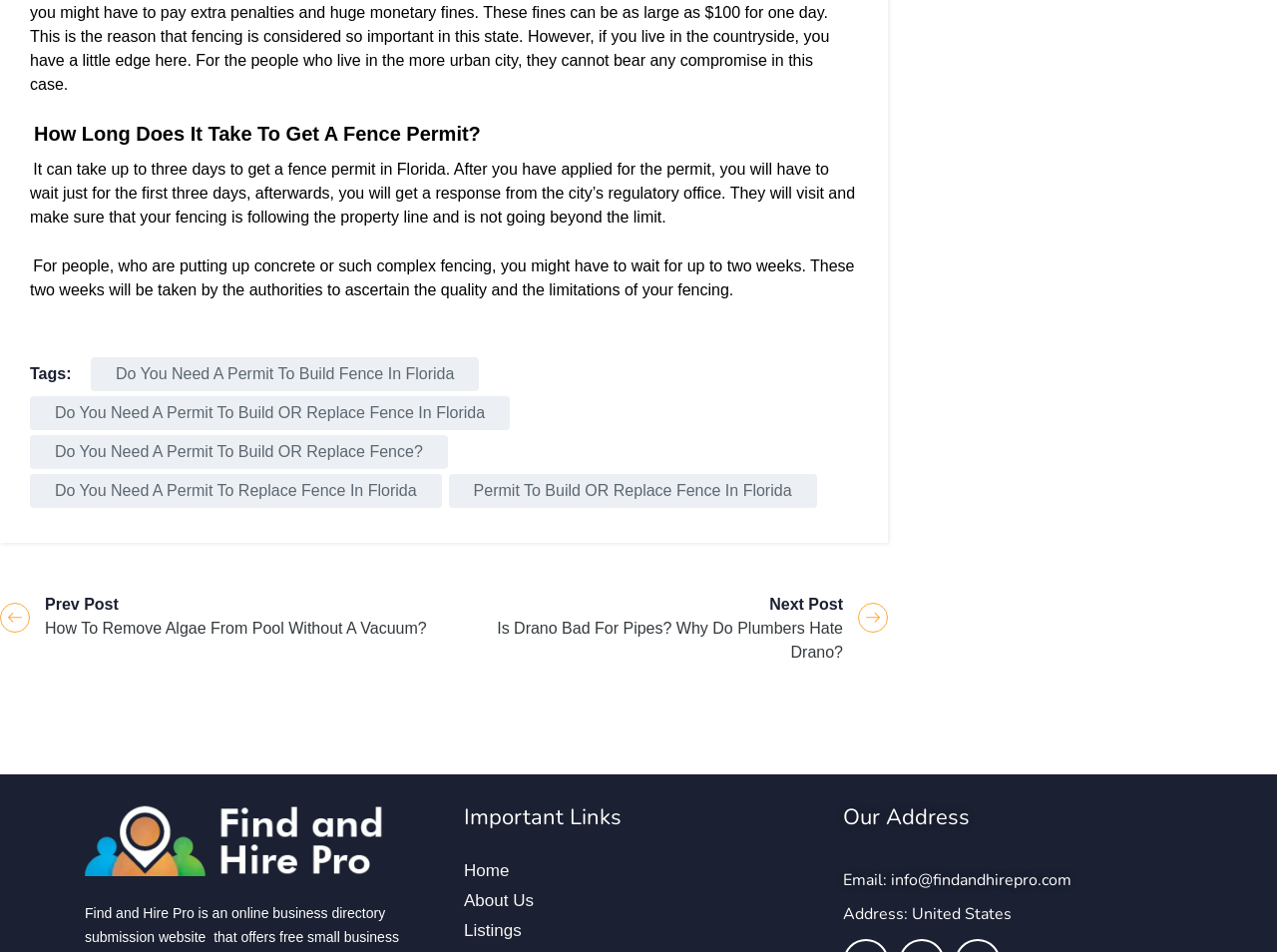Pinpoint the bounding box coordinates of the area that must be clicked to complete this instruction: "Go to the previous post about removing algae from a pool".

[0.0, 0.623, 0.348, 0.673]